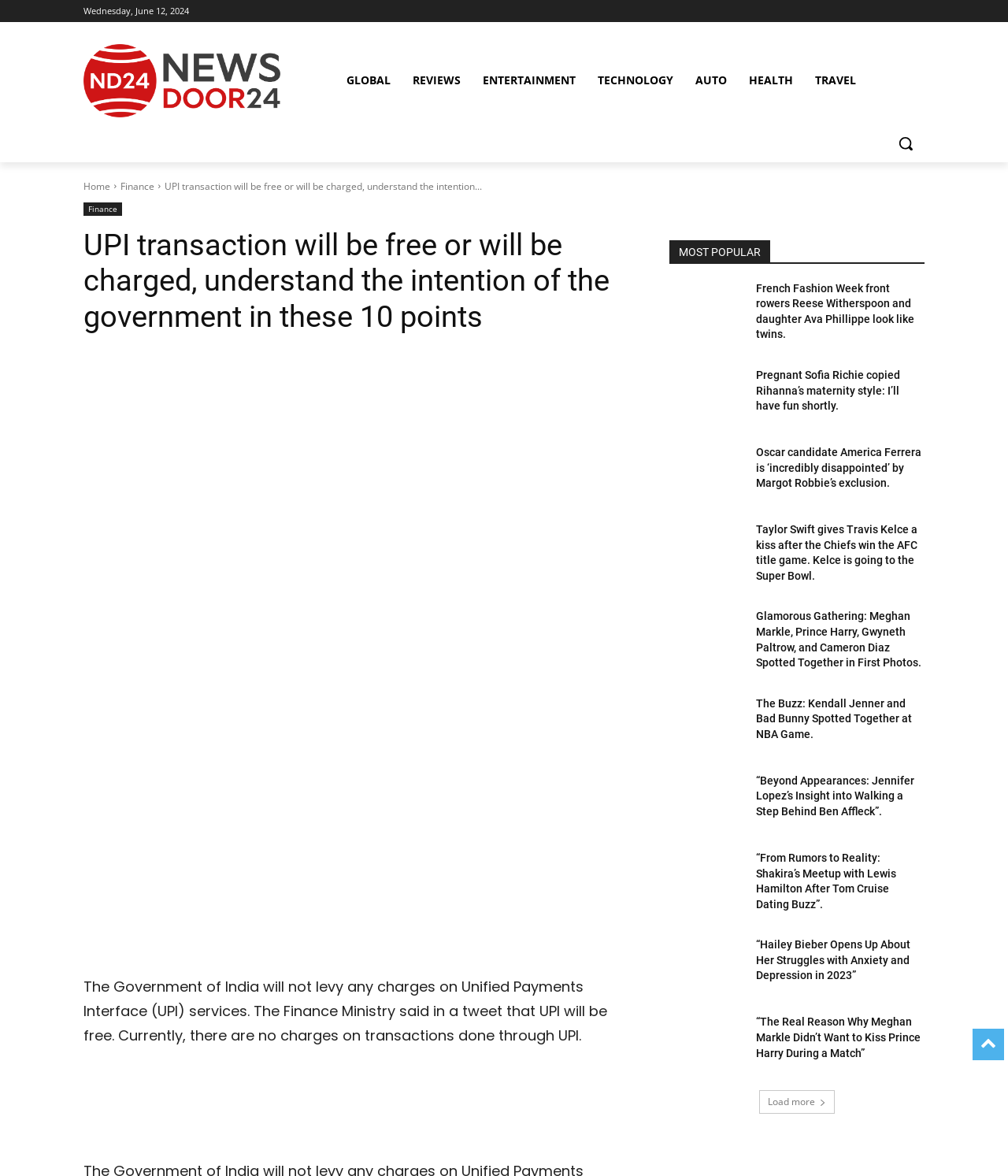Could you identify the text that serves as the heading for this webpage?

UPI transaction will be free or will be charged, understand the intention of the government in these 10 points